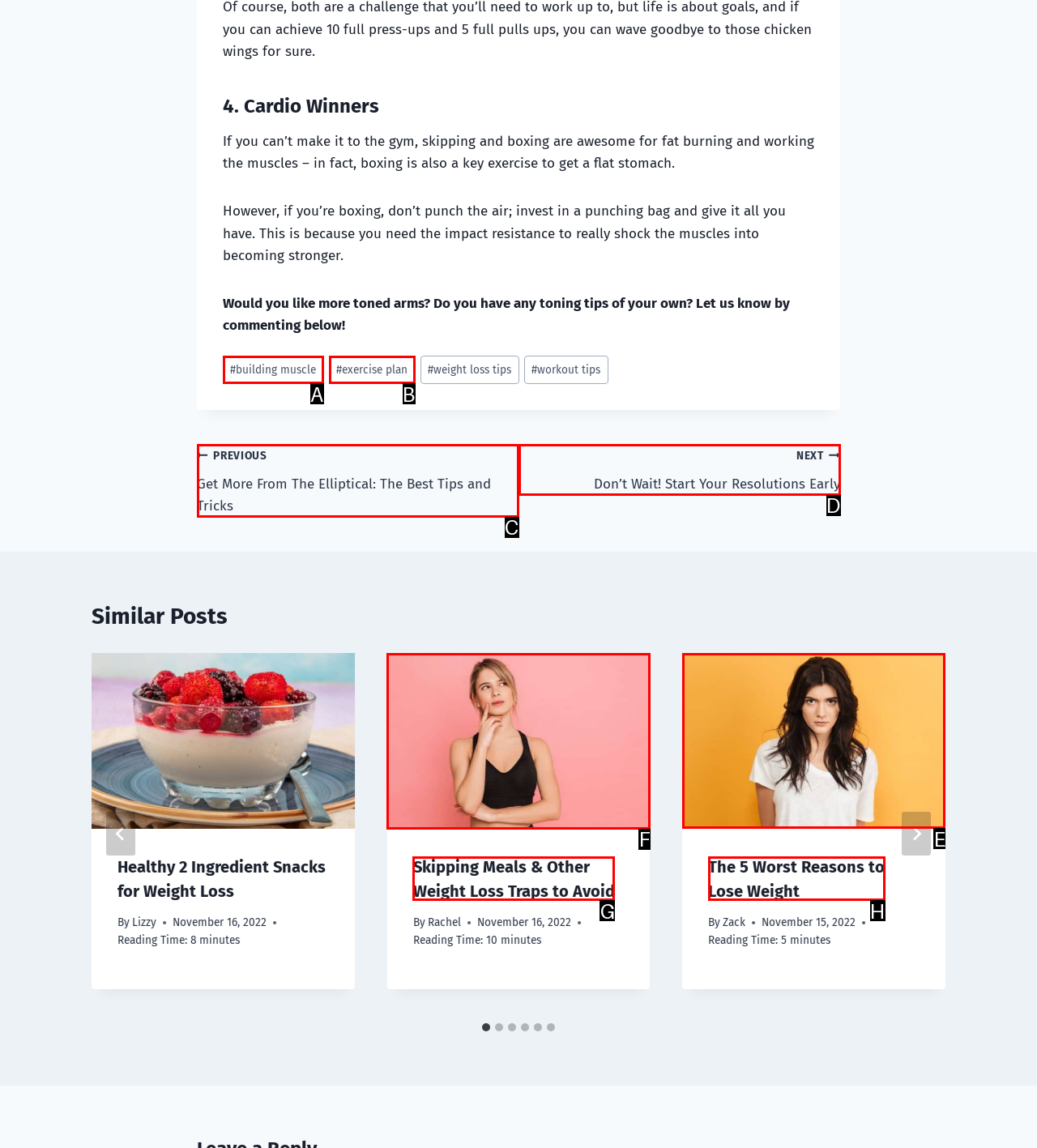Identify the HTML element to select in order to accomplish the following task: Click on the 'Skipping Meals & Other Weight Loss Traps to Avoid' article
Reply with the letter of the chosen option from the given choices directly.

F